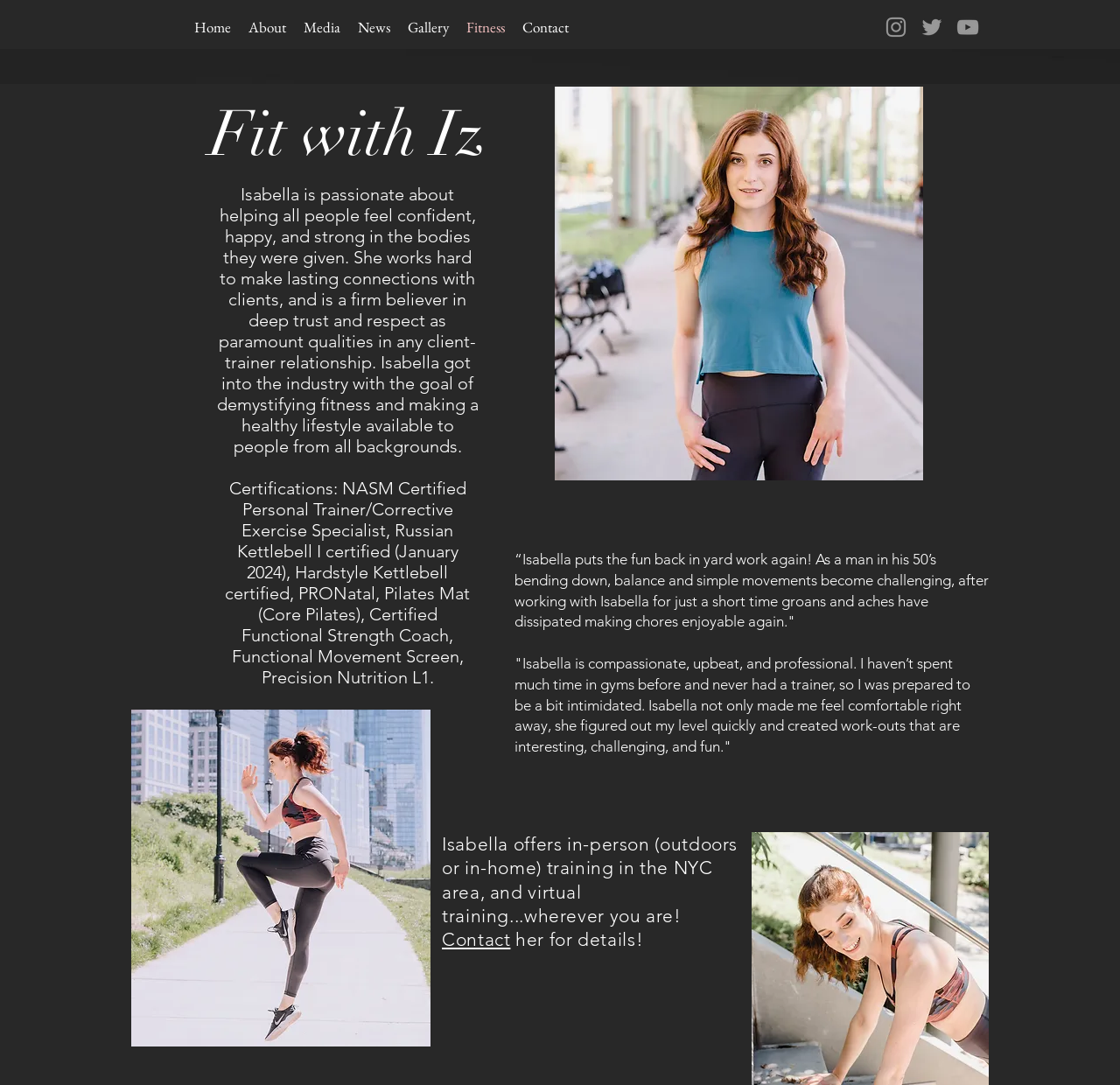Provide a single word or phrase answer to the question: 
How many social media icons are present?

3